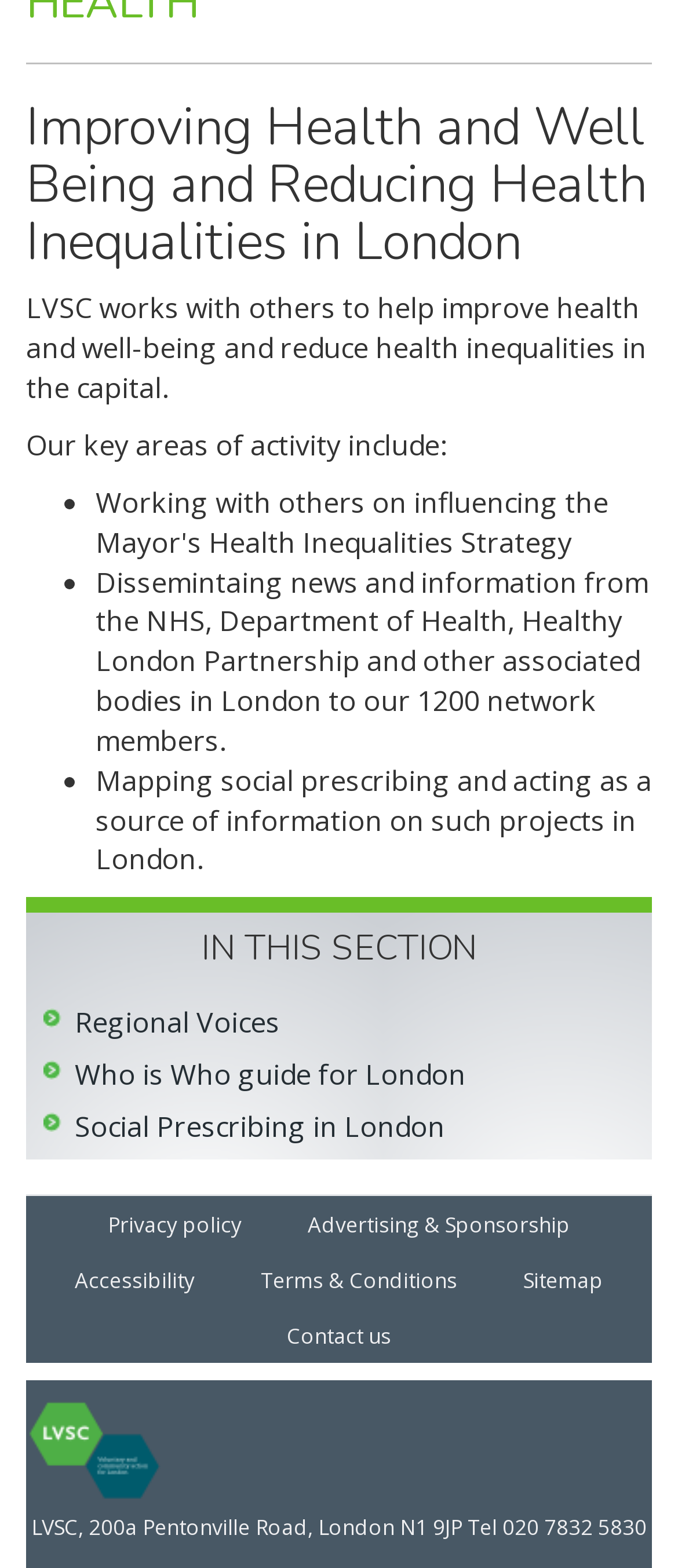Answer this question using a single word or a brief phrase:
How many list markers are there in the key areas of activity section?

3